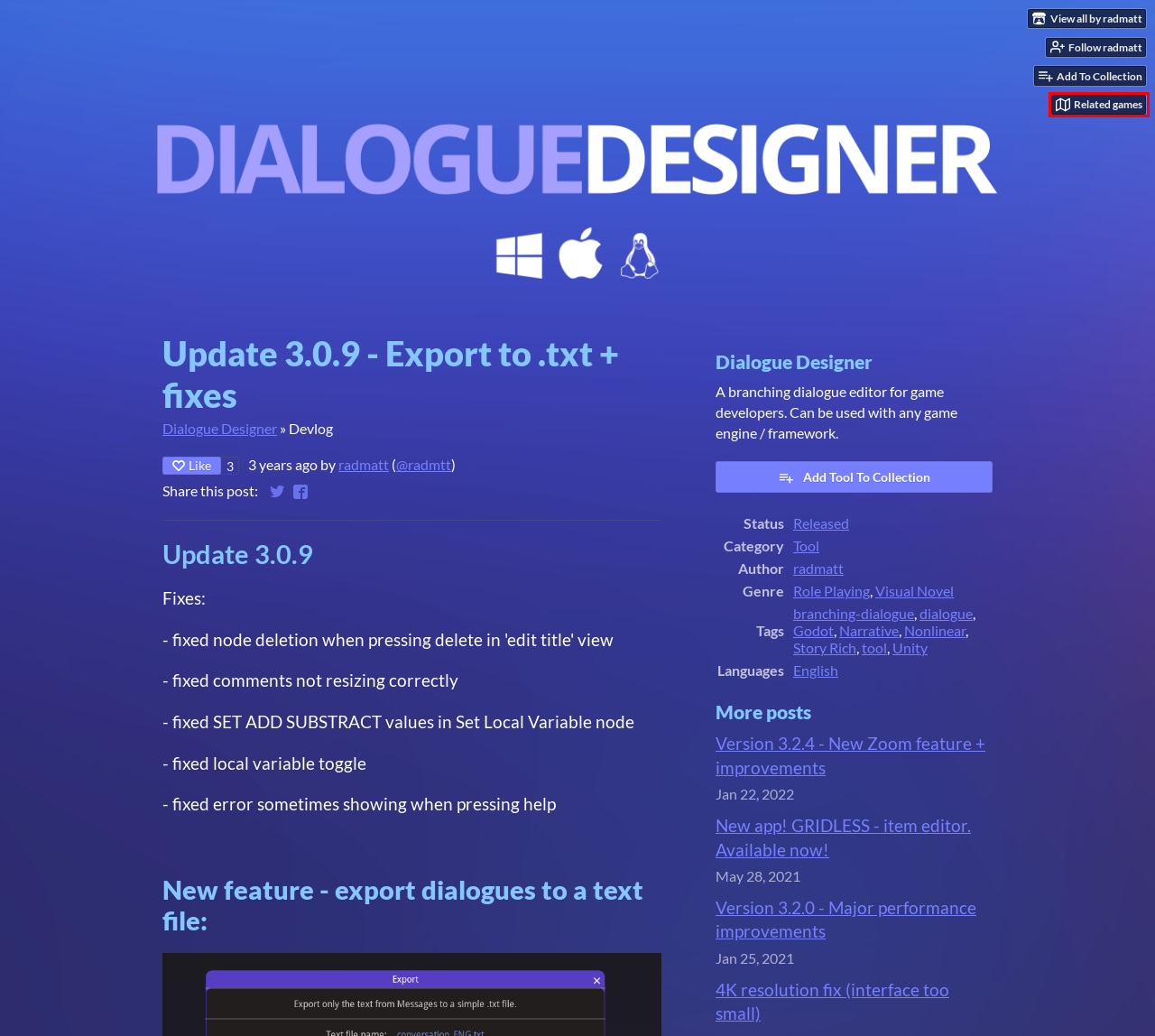Check out the screenshot of a webpage with a red rectangle bounding box. Select the best fitting webpage description that aligns with the new webpage after clicking the element inside the bounding box. Here are the candidates:
A. Top tools tagged Narrative - itch.io
B. radmatt - itch.io
C. Top tools tagged branching-dialogue - itch.io
D. Games like Dialogue Designer - itch.io
E. Top tools tagged Godot - itch.io
F. Top released tools - itch.io
G. New app! GRIDLESS - item editor. Available now! - Dialogue Designer by radmatt
H. Top tools - itch.io

D